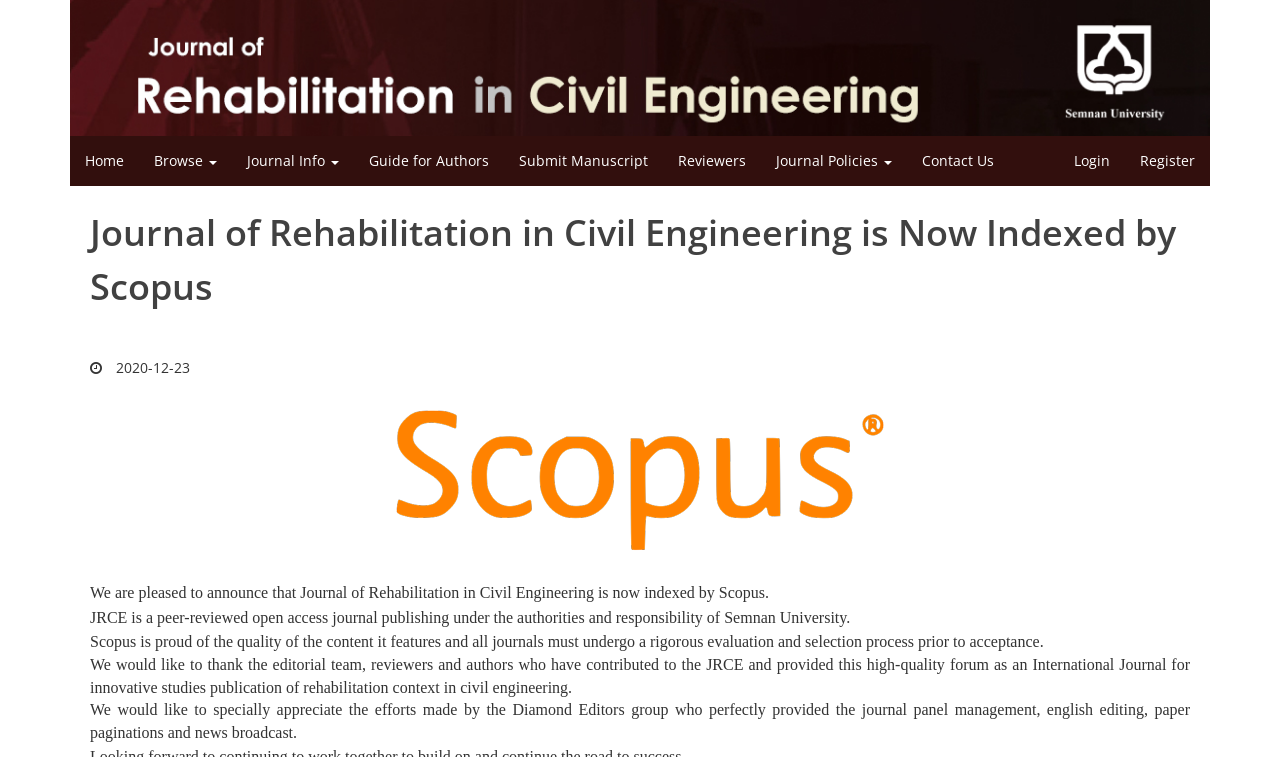Who is thanked for their efforts in the journal?
Using the image provided, answer with just one word or phrase.

Diamond Editors group